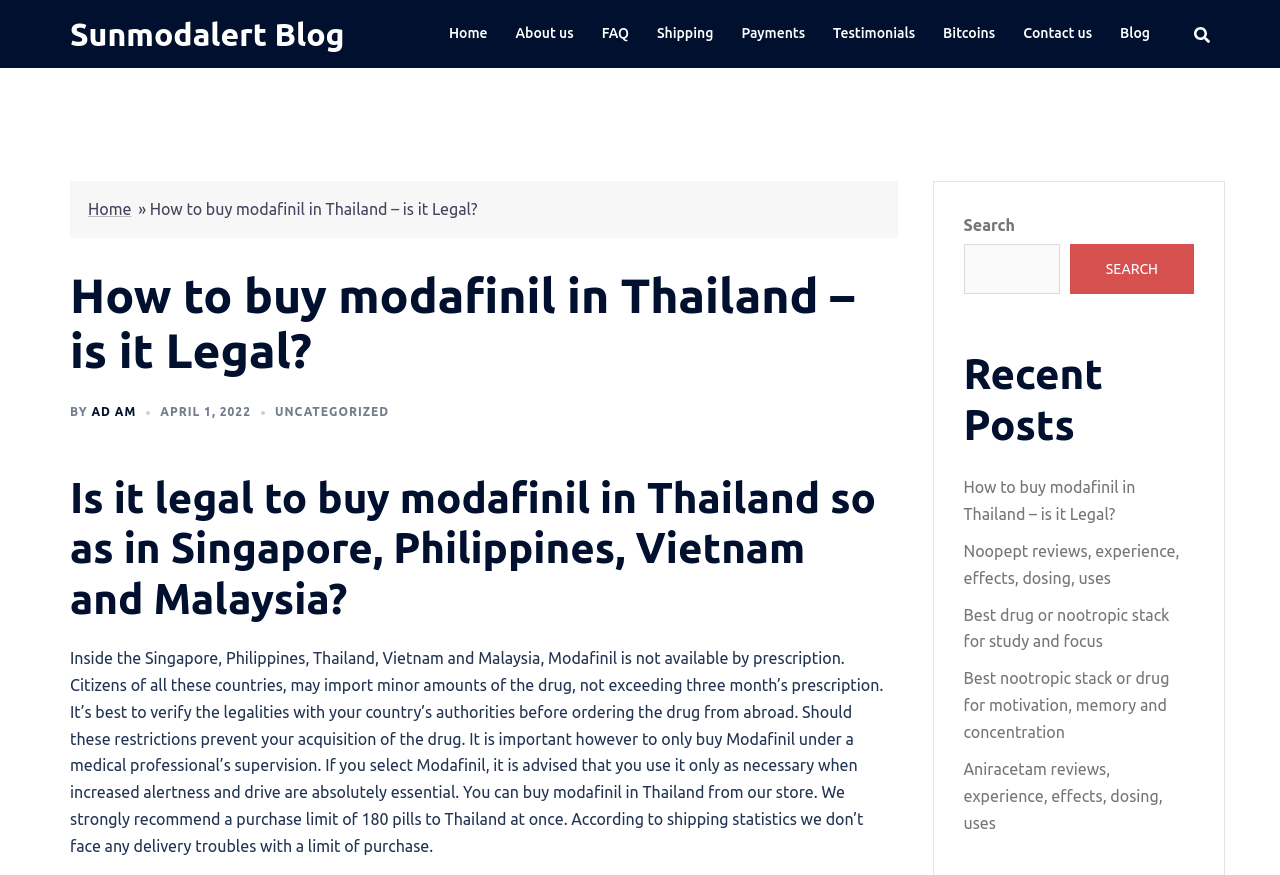What is the purpose of modafinil?
Look at the image and respond to the question as thoroughly as possible.

The text mentions that modafinil is used to increase alertness and drive, and it is advised to use it only as necessary when these effects are absolutely essential.